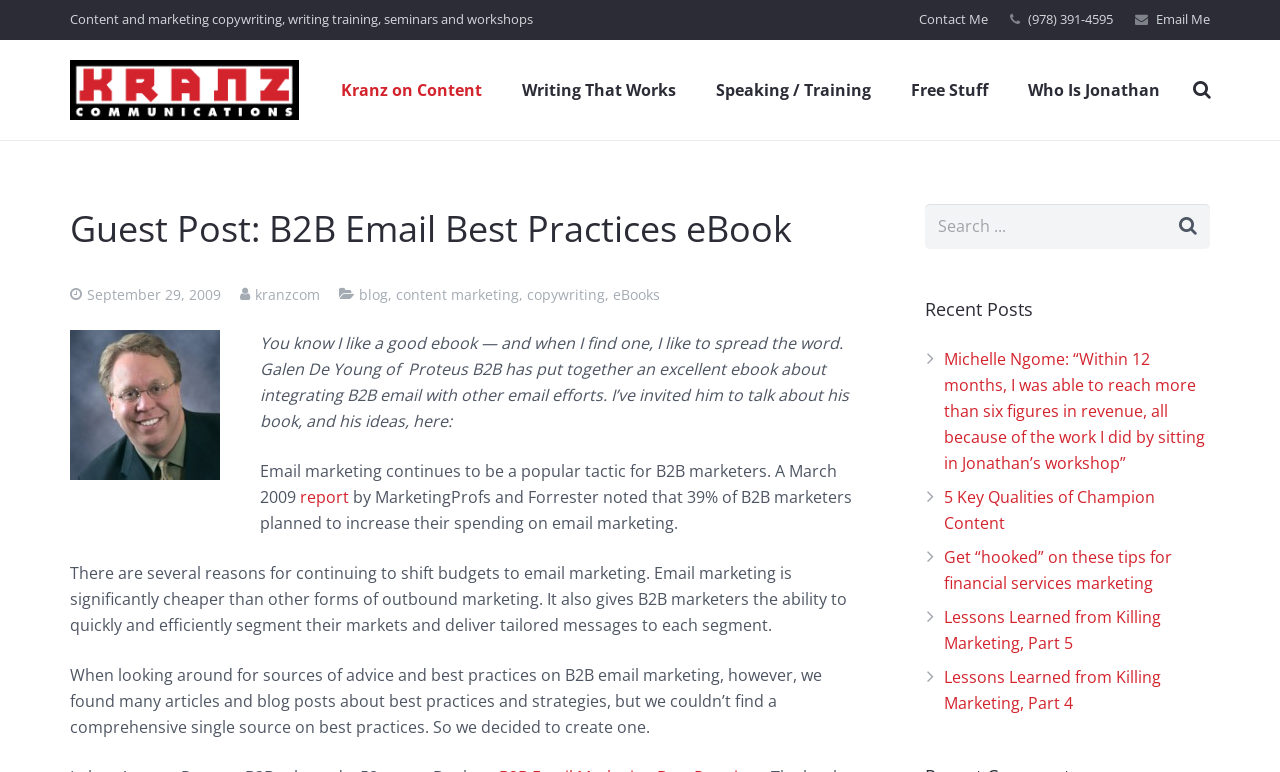Please answer the following question using a single word or phrase: What is the author's profession?

Copywriting